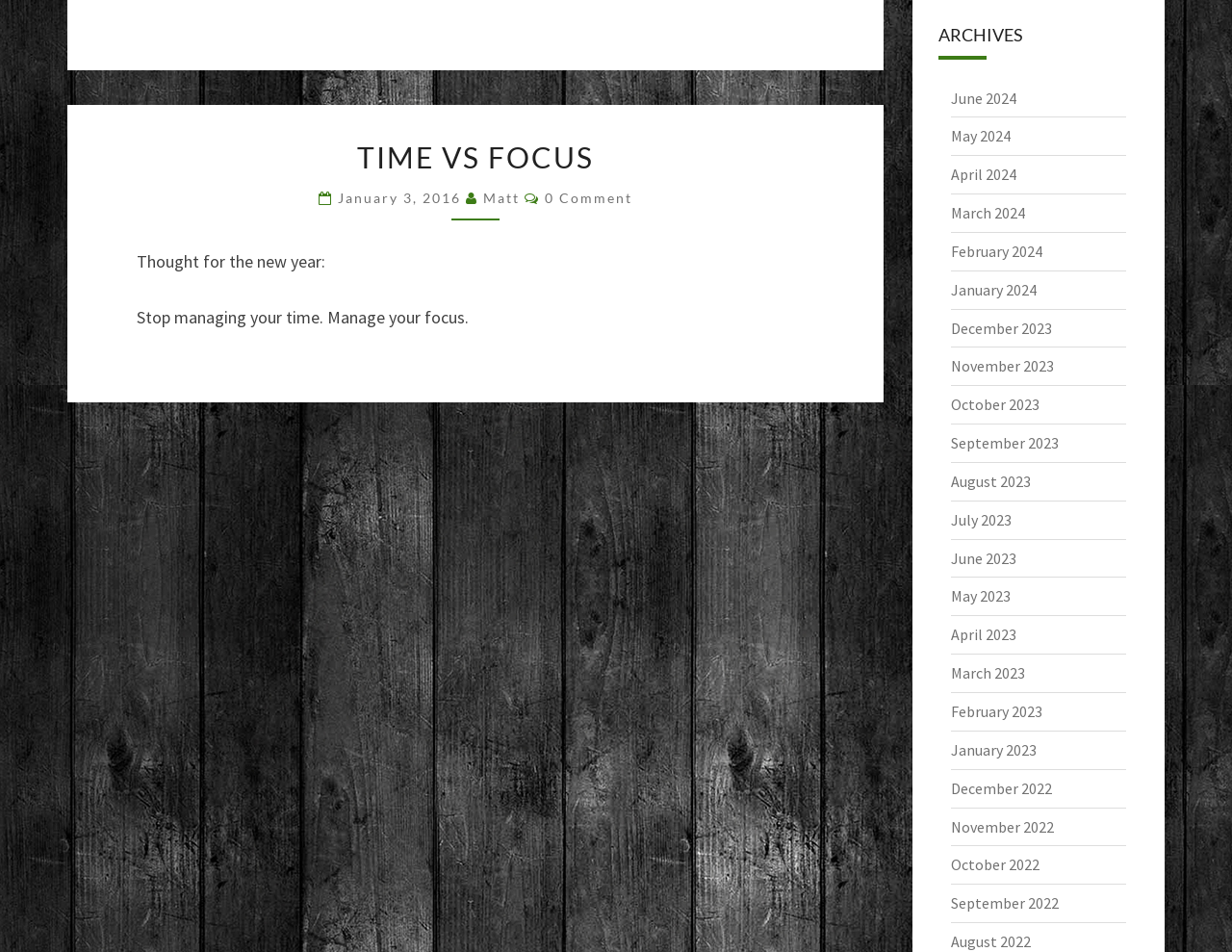What are the available archive months on the webpage?
Please provide an in-depth and detailed response to the question.

The available archive months can be found on the right side of the webpage, which lists the months from January 2022 to June 2024. These are provided as link elements.